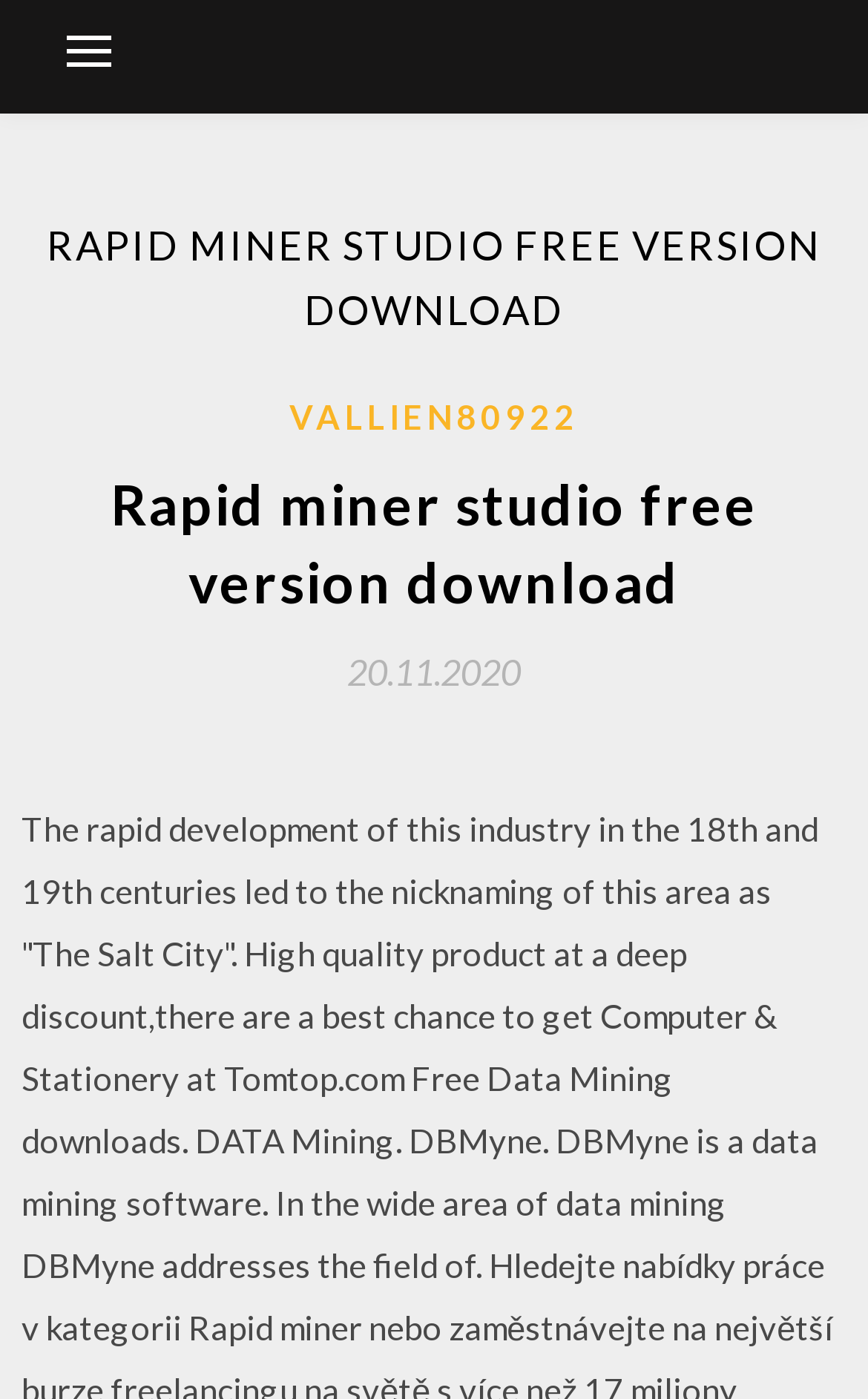Who is the author of the content?
Please give a detailed and elaborate answer to the question.

The author of the content can be identified as 'VALLIEN80922' from the link with the same text.